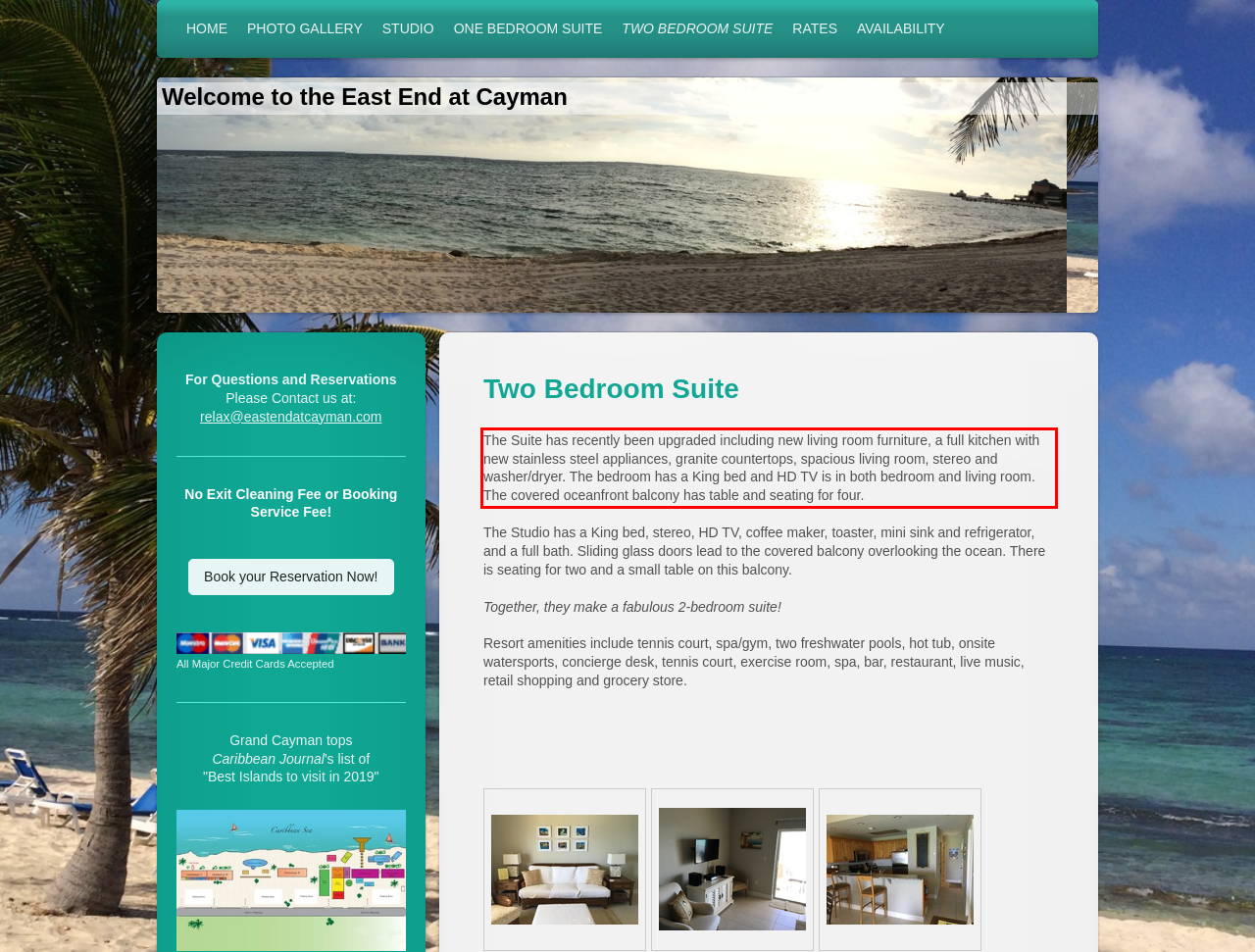You are provided with a screenshot of a webpage containing a red bounding box. Please extract the text enclosed by this red bounding box.

The Suite has recently been upgraded including new living room furniture, a full kitchen with new stainless steel appliances, granite countertops, spacious living room, stereo and washer/dryer. The bedroom has a King bed and HD TV is in both bedroom and living room. The covered oceanfront balcony has table and seating for four.